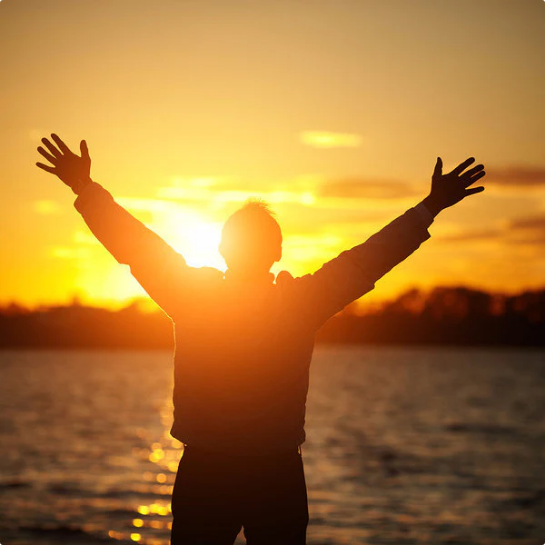Explain all the elements you observe in the image.

The image captures a silhouette of a man standing by the water, joyfully raising his arms towards a radiant sunset. The sun is positioned behind him, casting a warm glow that highlights the peaceful atmosphere. The scene conveys a sense of freedom and tranquility, suggesting themes of self-discovery and emotional release. This imagery complements the concept of the "Men’s Counselling Sessions" offered by The Ananda Shop, promoting personal growth and clarity. The serene backdrop signifies a journey towards emotional wellness, making it an inviting visual for those seeking guidance through counseling.